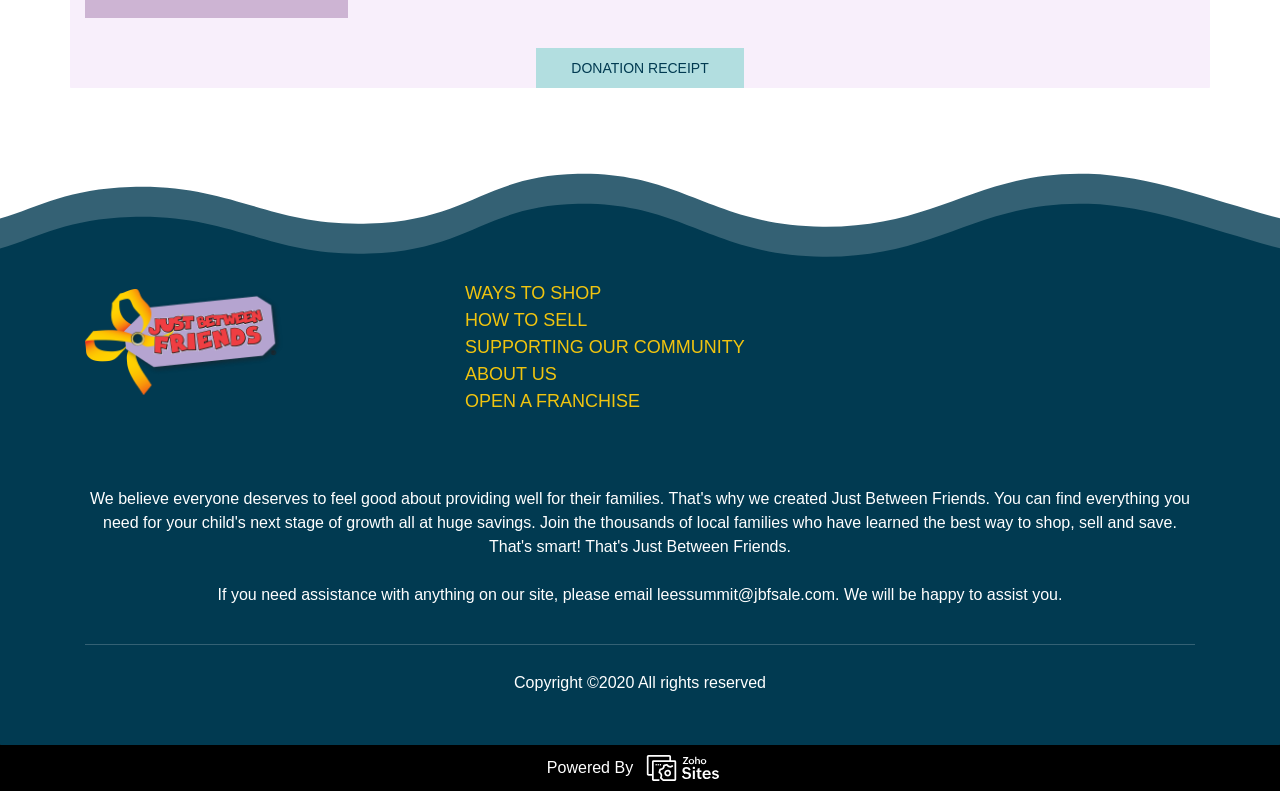How many links are there in the top section?
We need a detailed and exhaustive answer to the question. Please elaborate.

There are 7 links in the top section of the webpage, including 'WAYS TO SHOP', 'HOW TO SELL', 'SUPPORTING OUR COMMUNITY', 'ABOUT US', 'OPEN A F RANCHIS', 'SELLER LOGIN', and 'PRESALE TICKETS'. These links are located at the top of the webpage with varying bounding boxes.